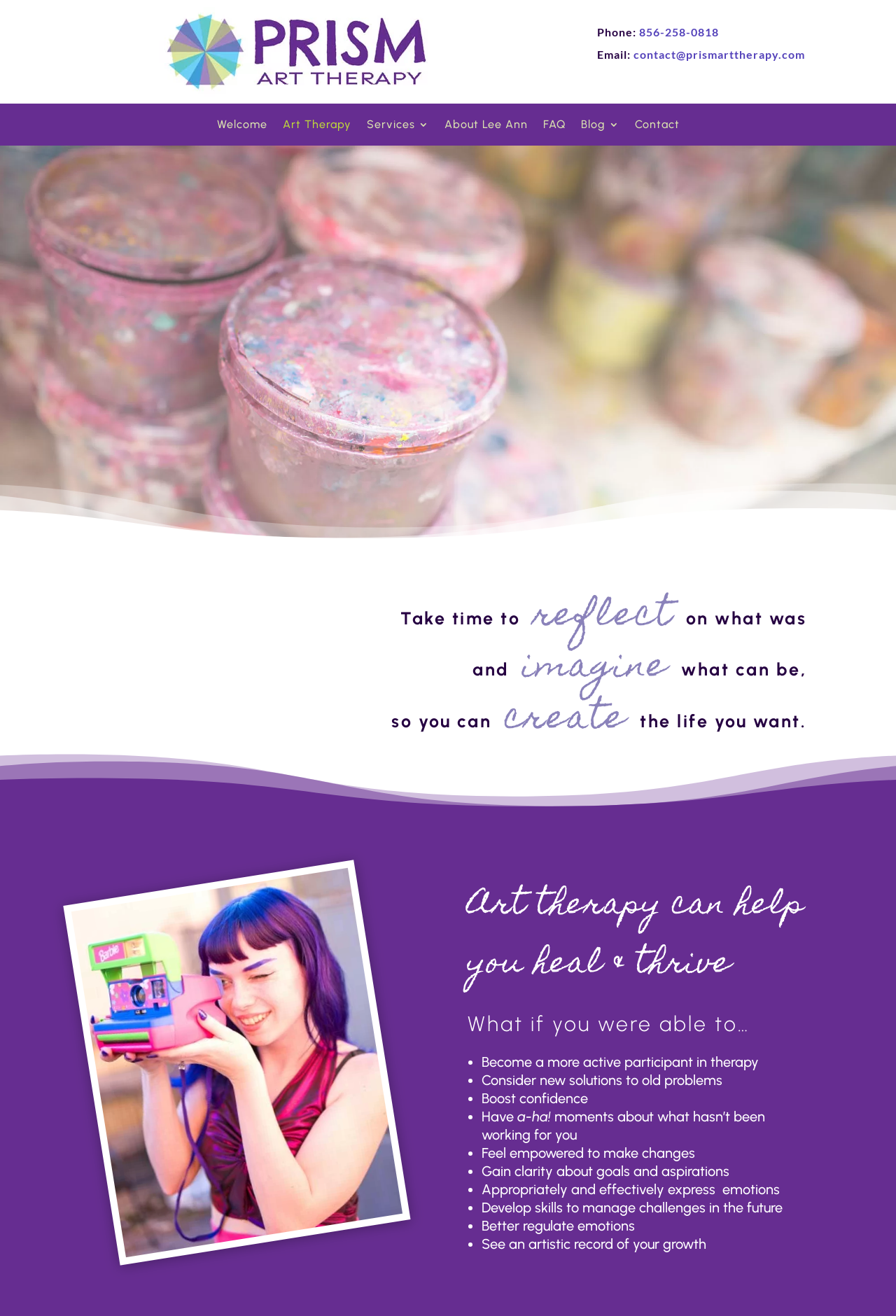Identify the bounding box coordinates for the region of the element that should be clicked to carry out the instruction: "Click the 'MAKE AN APPOINTMENT' button". The bounding box coordinates should be four float numbers between 0 and 1, i.e., [left, top, right, bottom].

[0.4, 0.352, 0.6, 0.382]